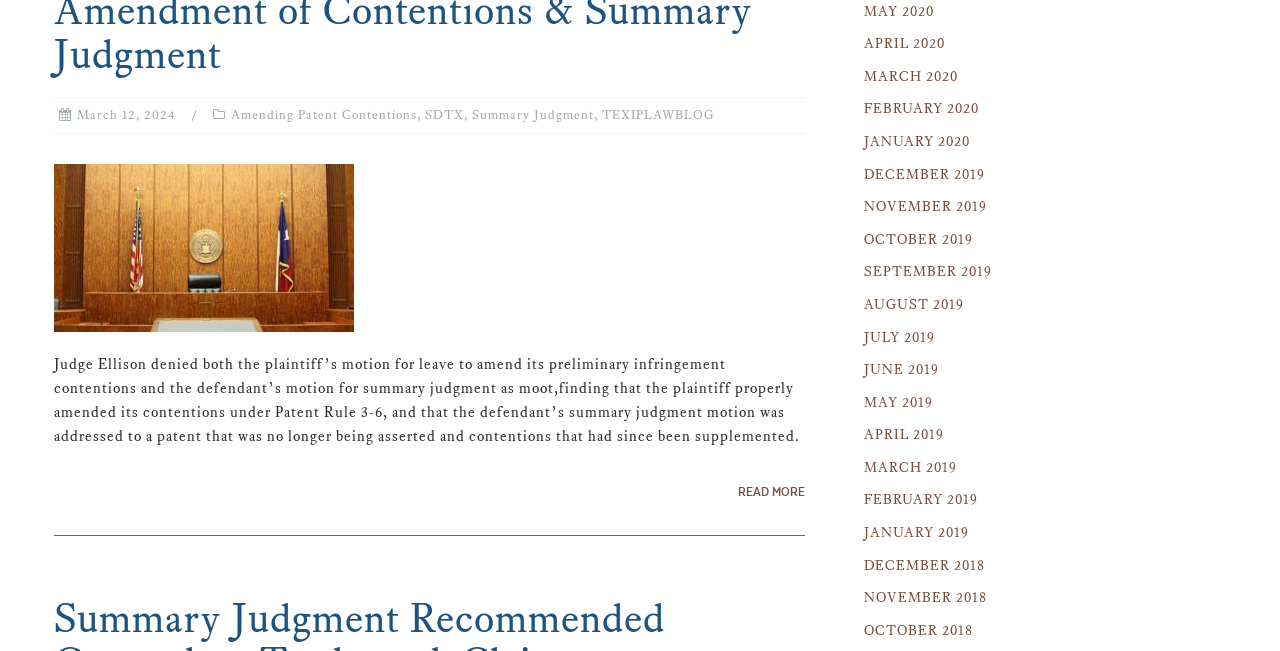Find the bounding box coordinates of the element's region that should be clicked in order to follow the given instruction: "Access TEXIPLAWBLOG". The coordinates should consist of four float numbers between 0 and 1, i.e., [left, top, right, bottom].

[0.47, 0.171, 0.559, 0.194]